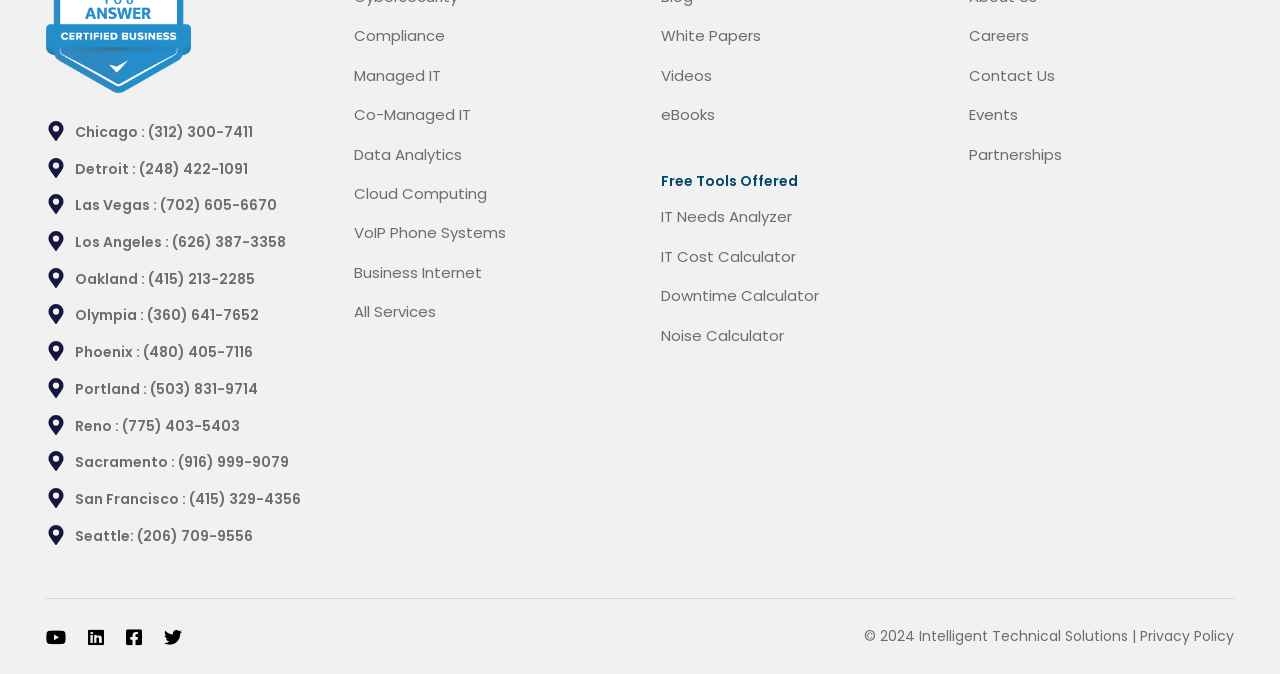Find the bounding box coordinates for the area that should be clicked to accomplish the instruction: "Click on Chicago phone number".

[0.116, 0.181, 0.198, 0.211]